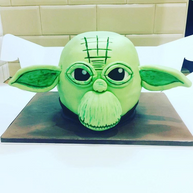Please analyze the image and provide a thorough answer to the question:
What is the cake sitting on?

According to the caption, the cake sits on a textured wooden base, which enhances its presentation. This suggests that the base is an integral part of the overall design and display of the cake.